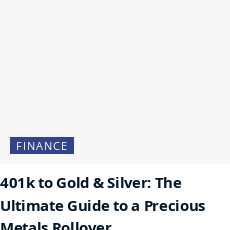Using the details from the image, please elaborate on the following question: What is the tone of the article?

The layout of the image suggests a professional tone, which is likely to appeal to readers interested in smart financial management strategies, indicating that the article is written in a formal and expert manner.